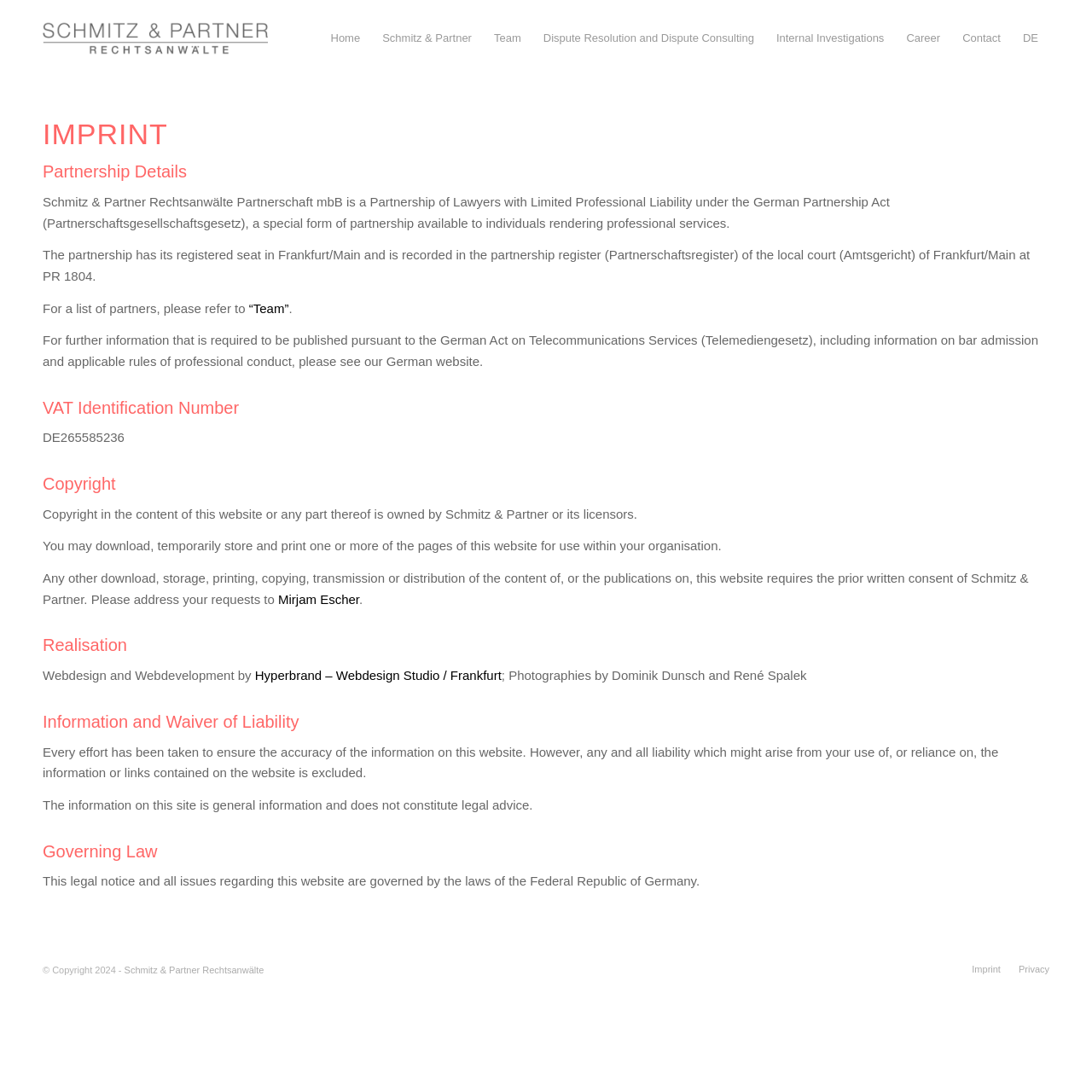Ascertain the bounding box coordinates for the UI element detailed here: "VIDEO GAMES". The coordinates should be provided as [left, top, right, bottom] with each value being a float between 0 and 1.

None